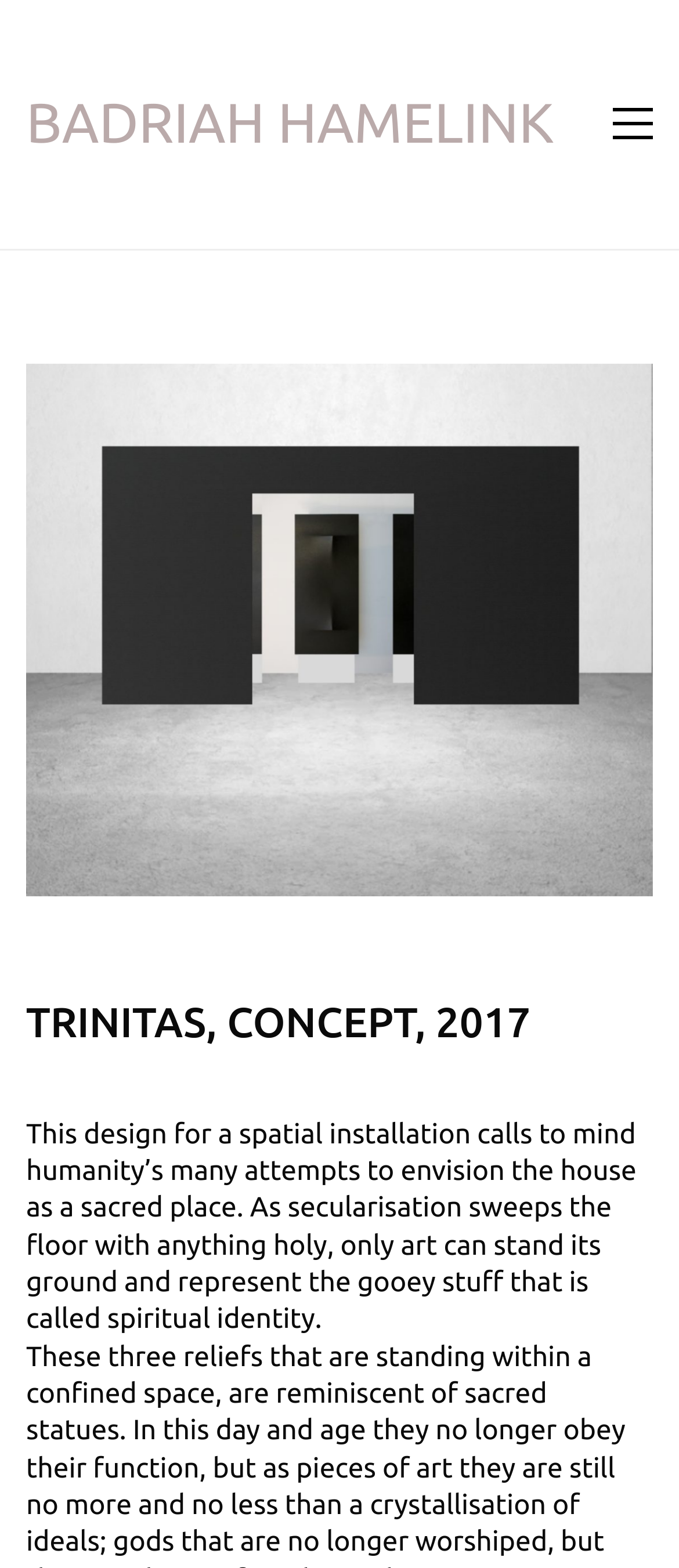Locate the UI element described by aria-label="Toggle navigation" in the provided webpage screenshot. Return the bounding box coordinates in the format (top-left x, top-left y, bottom-right x, bottom-right y), ensuring all values are between 0 and 1.

[0.903, 0.064, 0.962, 0.095]